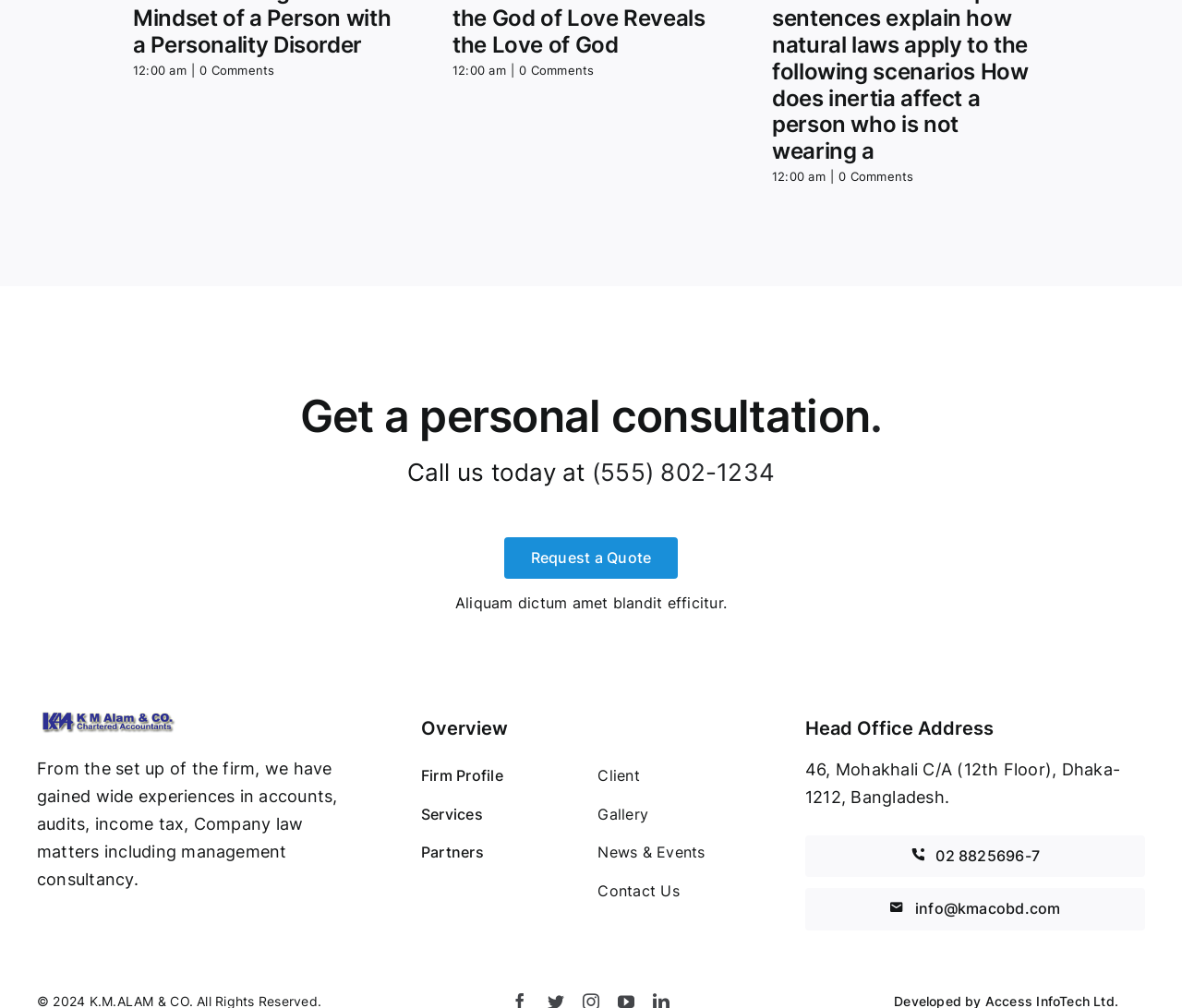Pinpoint the bounding box coordinates for the area that should be clicked to perform the following instruction: "Request a quote".

[0.426, 0.533, 0.574, 0.574]